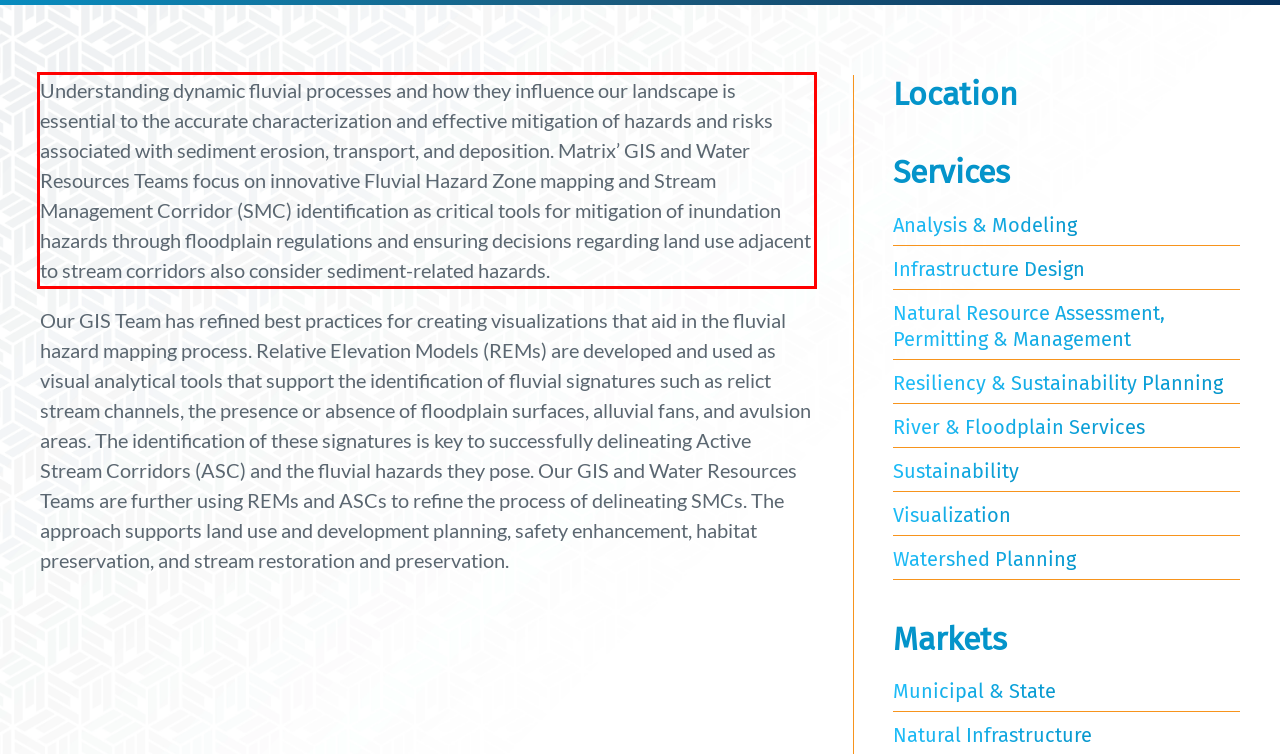Identify and transcribe the text content enclosed by the red bounding box in the given screenshot.

Understanding dynamic fluvial processes and how they influence our landscape is essential to the accurate characterization and effective mitigation of hazards and risks associated with sediment erosion, transport, and deposition. Matrix’ GIS and Water Resources Teams focus on innovative Fluvial Hazard Zone mapping and Stream Management Corridor (SMC) identification as critical tools for mitigation of inundation hazards through floodplain regulations and ensuring decisions regarding land use adjacent to stream corridors also consider sediment-related hazards.